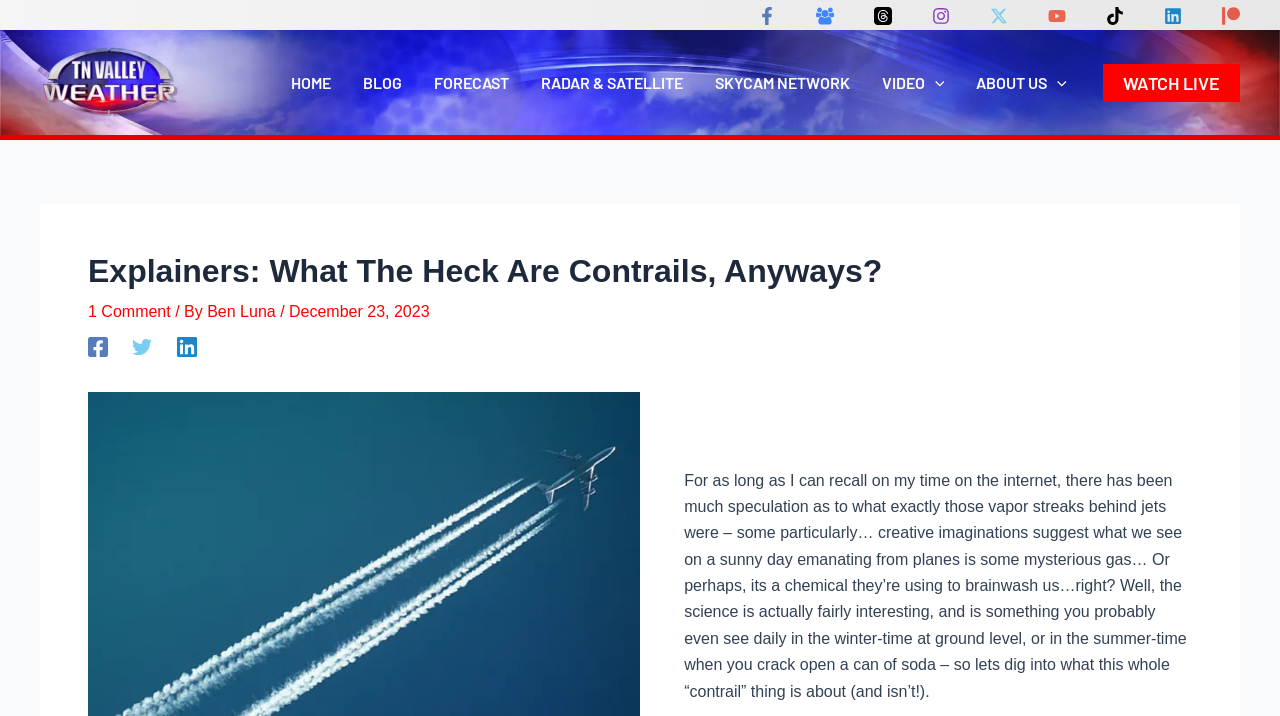Find the bounding box coordinates of the element I should click to carry out the following instruction: "Go to HOME page".

[0.215, 0.045, 0.271, 0.185]